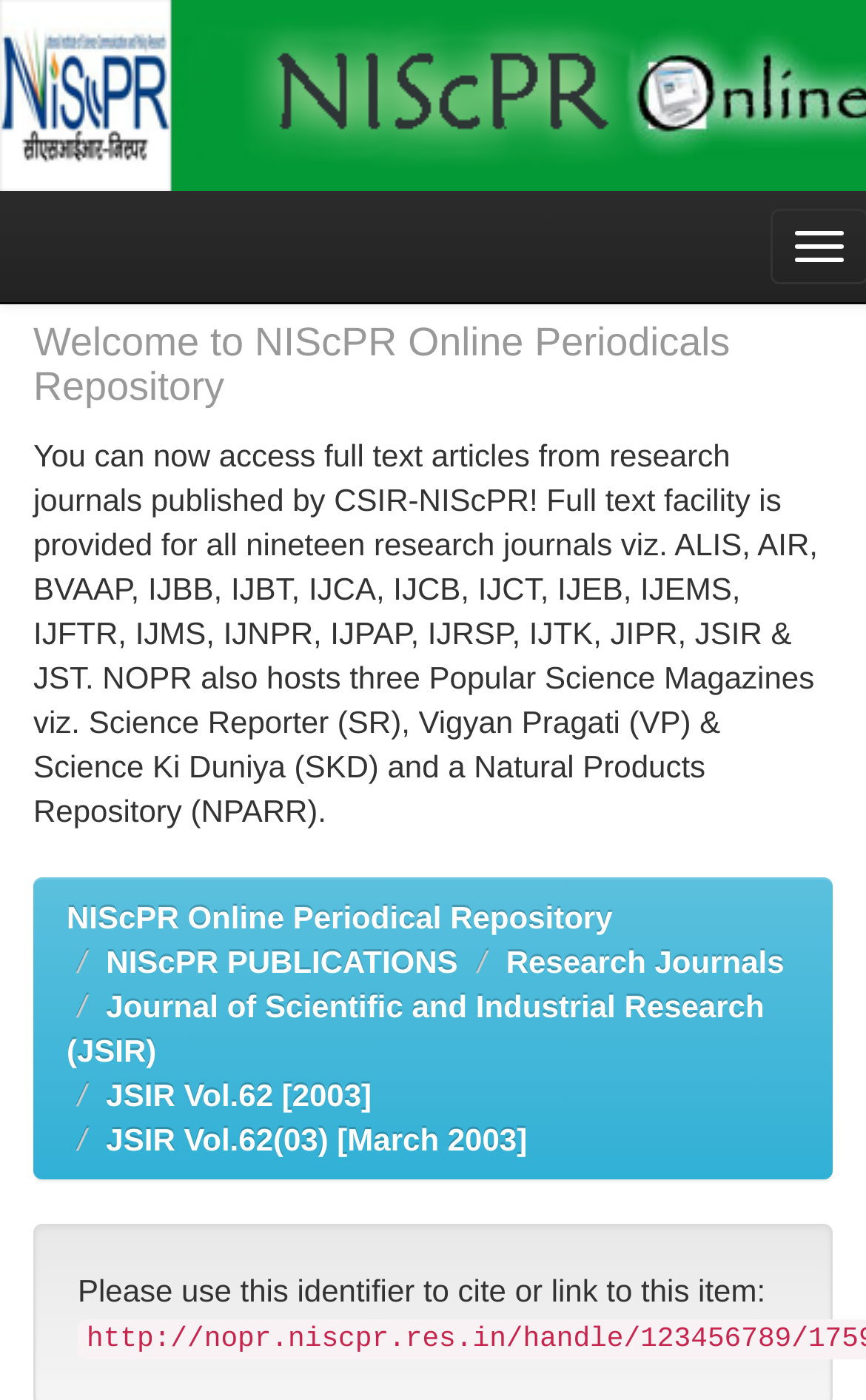What is the purpose of the identifier?
Using the image, answer in one word or phrase.

to cite or link to this item